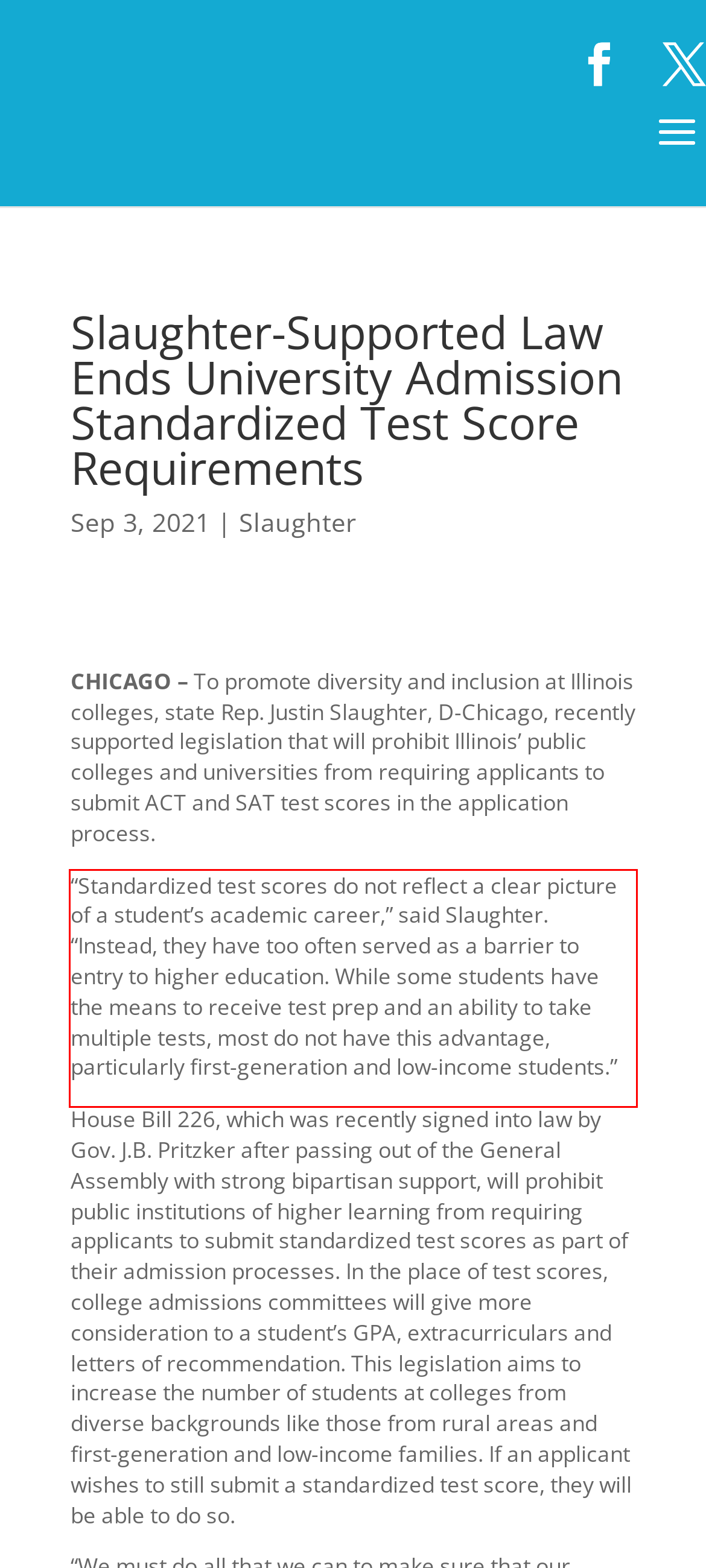Given the screenshot of the webpage, identify the red bounding box, and recognize the text content inside that red bounding box.

“Standardized test scores do not reflect a clear picture of a student’s academic career,” said Slaughter. “Instead, they have too often served as a barrier to entry to higher education. While some students have the means to receive test prep and an ability to take multiple tests, most do not have this advantage, particularly first-generation and low-income students.”